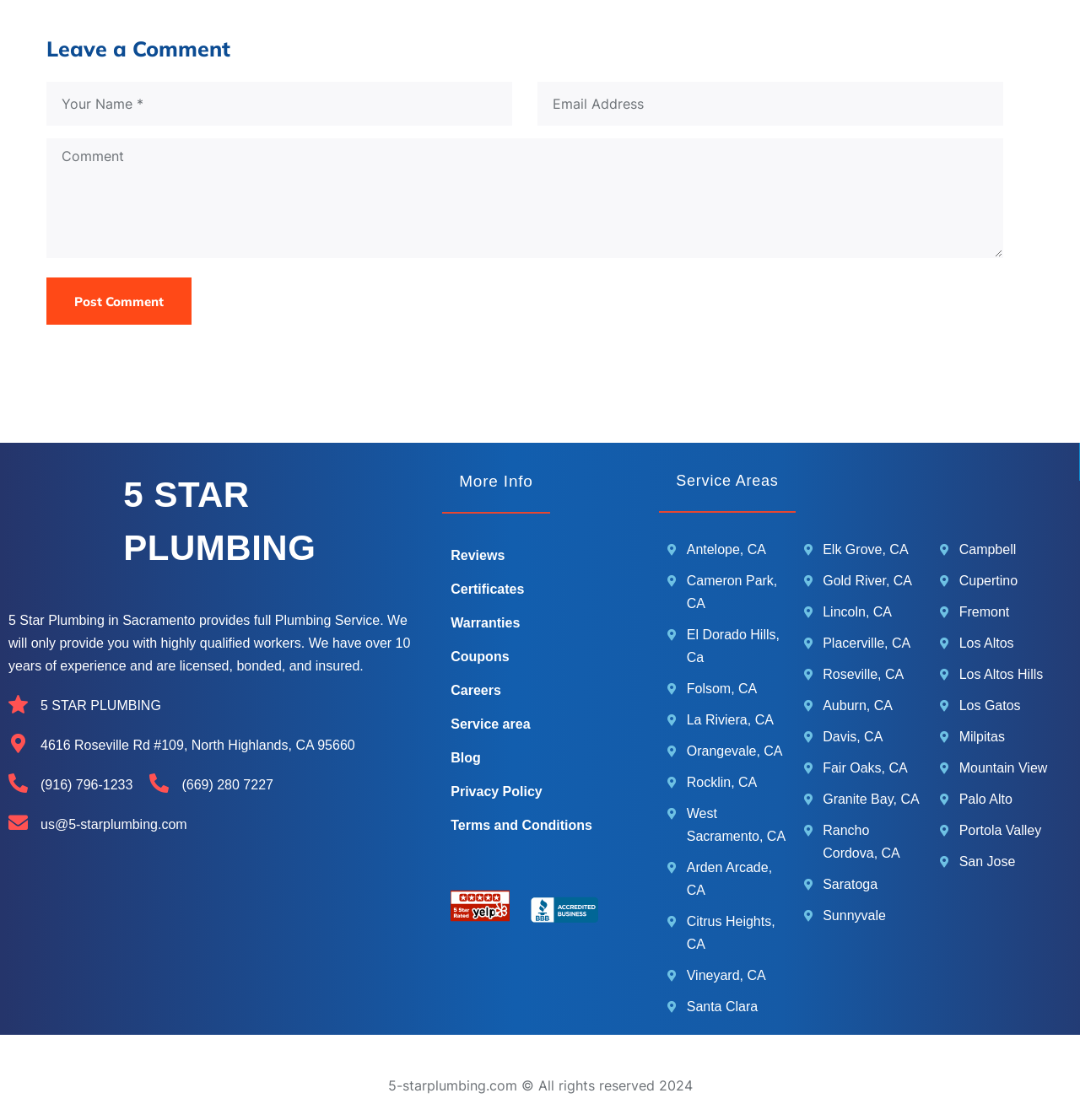Determine the bounding box coordinates of the region I should click to achieve the following instruction: "View reviews". Ensure the bounding box coordinates are four float numbers between 0 and 1, i.e., [left, top, right, bottom].

[0.417, 0.481, 0.587, 0.512]